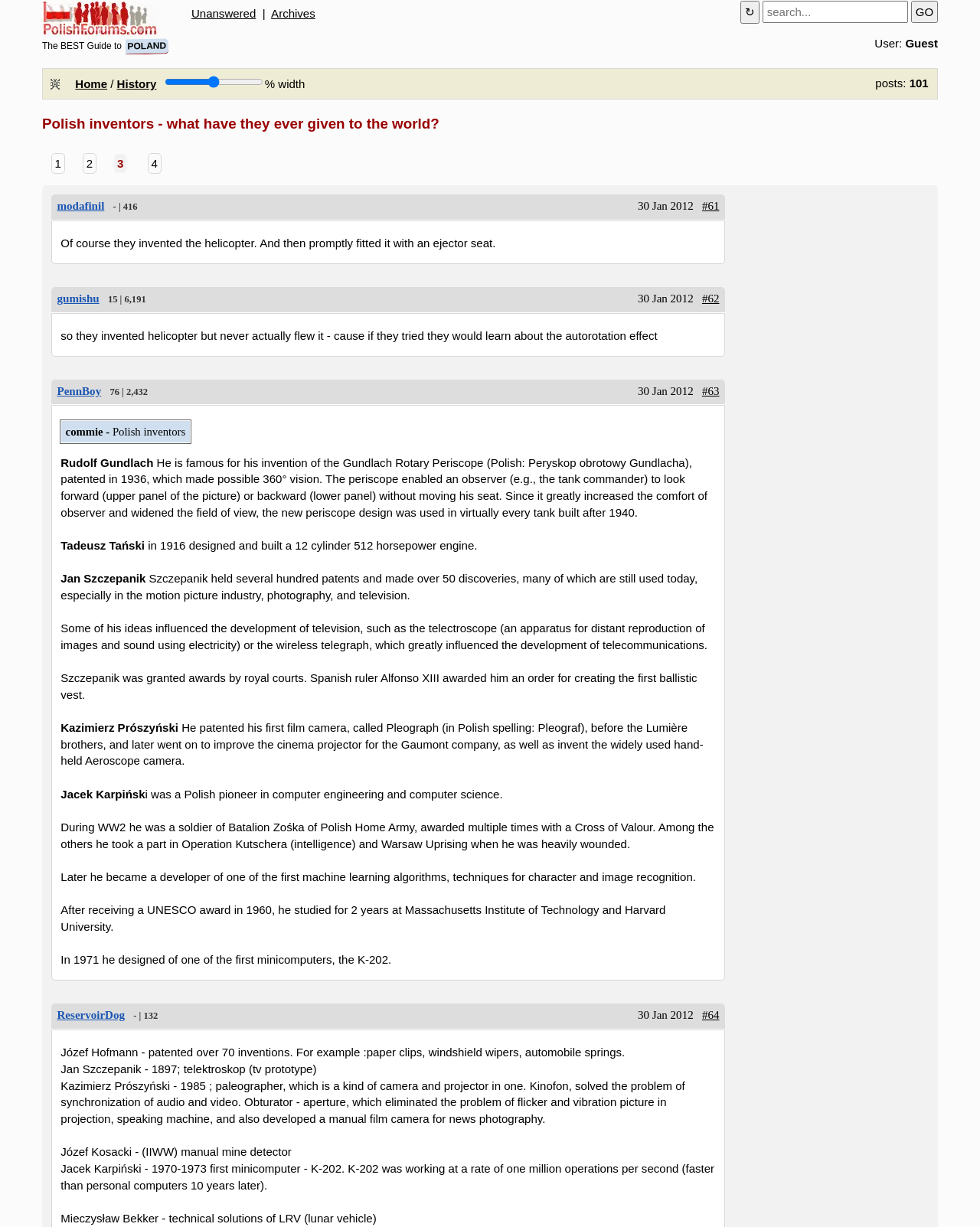Can you look at the image and give a comprehensive answer to the question:
How many grid cells are in the table?

I examined the table element on the webpage and counted the number of grid cell elements within it. There are four grid cell elements, each containing information about a different aspect of the webpage.